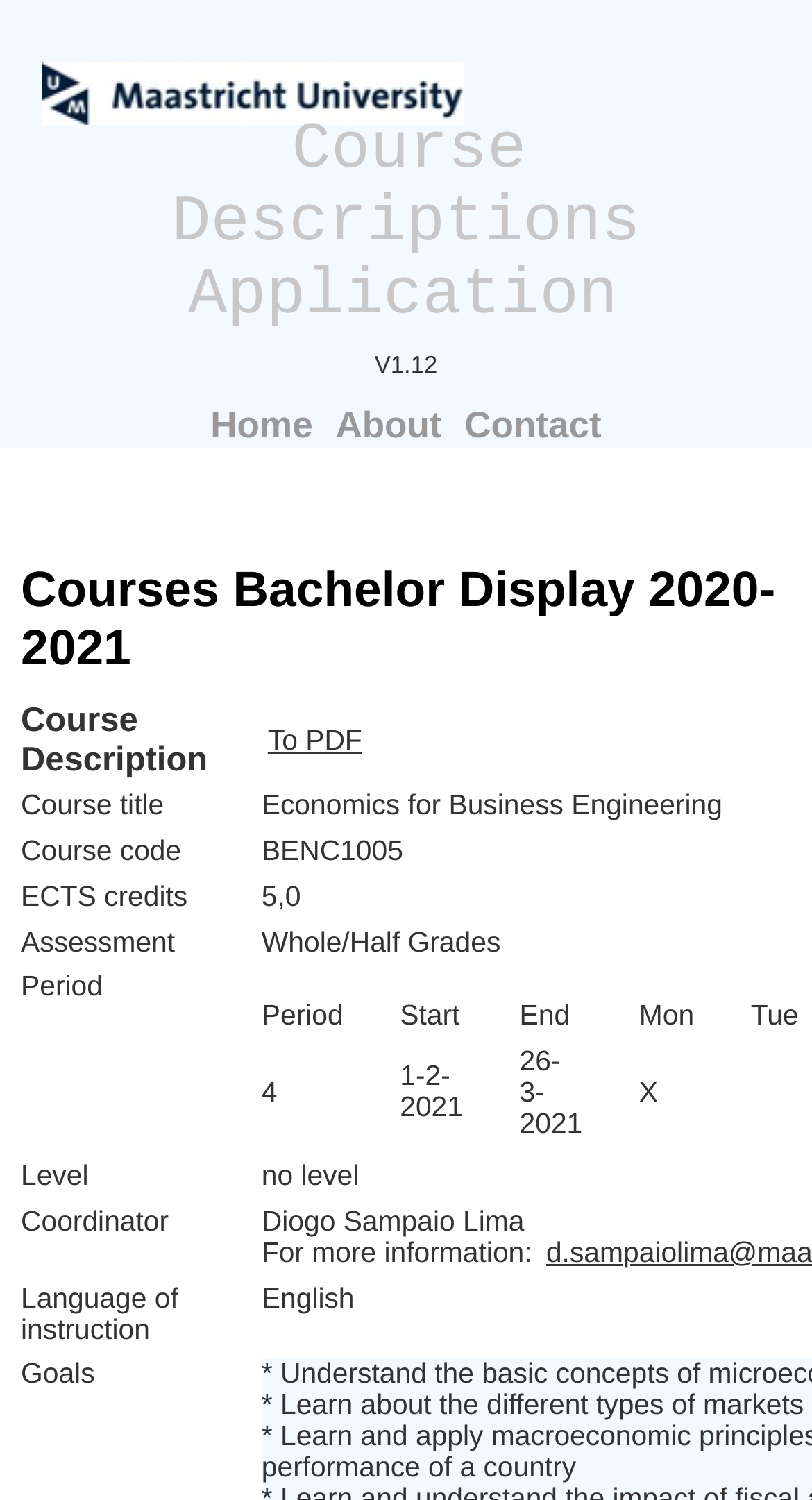Create a detailed summary of all the visual and textual information on the webpage.

This webpage is a course description application, displaying a list of courses for the 2020-2021 academic year. At the top, there is a navigation menu with links to "Home", "About", and "Contact" pages, positioned horizontally across the top of the page. Below the navigation menu, there is a heading that reads "Courses Bachelor Display 2020-2021". 

Underneath the heading, there is a table with several columns, including "Course Description", "Course title", "Course code", "ECTS credits", "Assessment", "Period", and "Level". The "Period" column is further divided into sub-columns for "Start", "End", and specific days of the week. Each row in the table represents a single course, with the relevant information displayed in the corresponding columns. 

On the top-right corner of the page, there is a link to "Course Descriptions Application" and a version number "V1.12" displayed next to it. There is also a "To PDF" link located within the table, allowing users to export the course information to a PDF file.